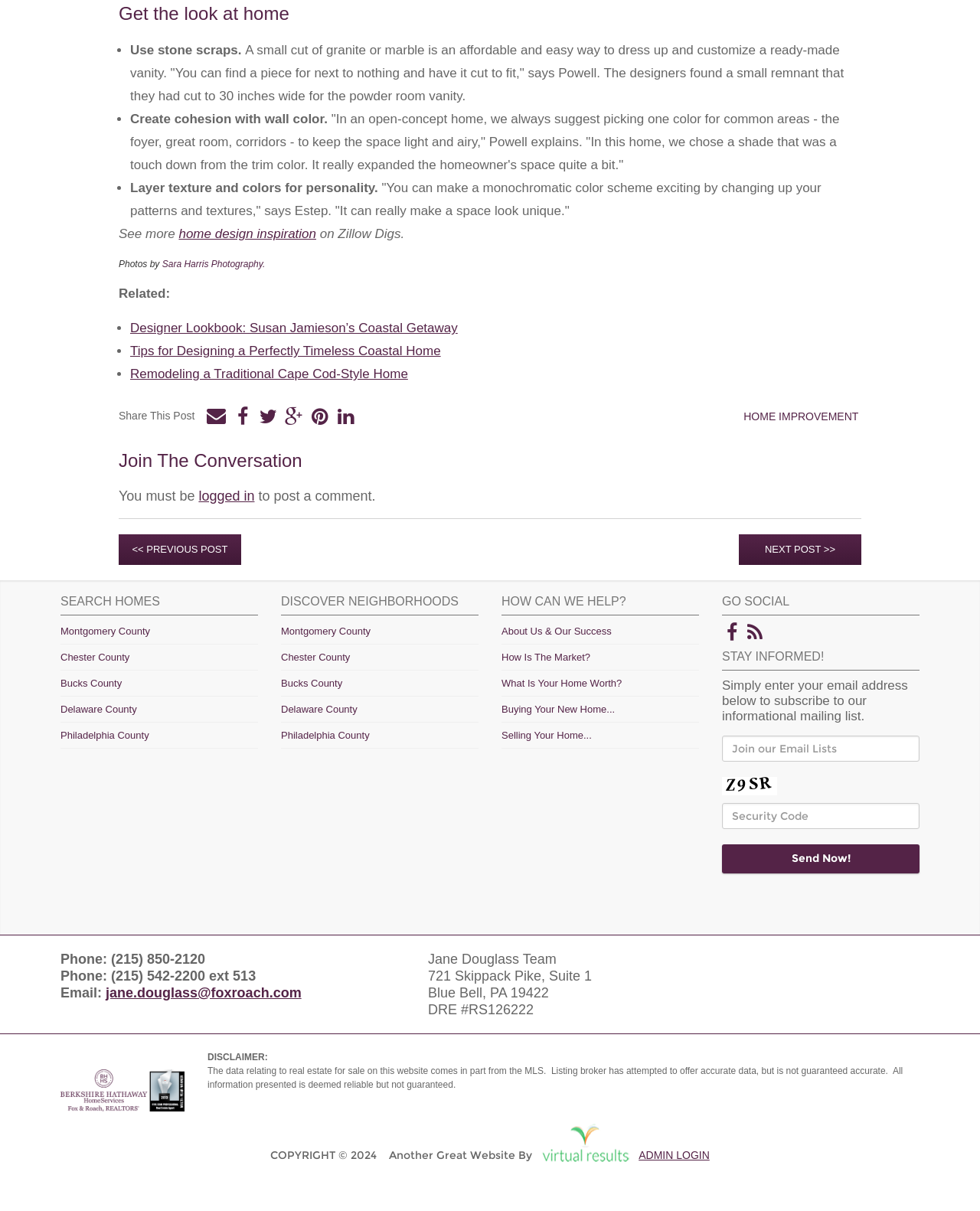Extract the bounding box coordinates of the UI element described by: "What Is Your Home Worth?". The coordinates should include four float numbers ranging from 0 to 1, e.g., [left, top, right, bottom].

[0.512, 0.56, 0.635, 0.569]